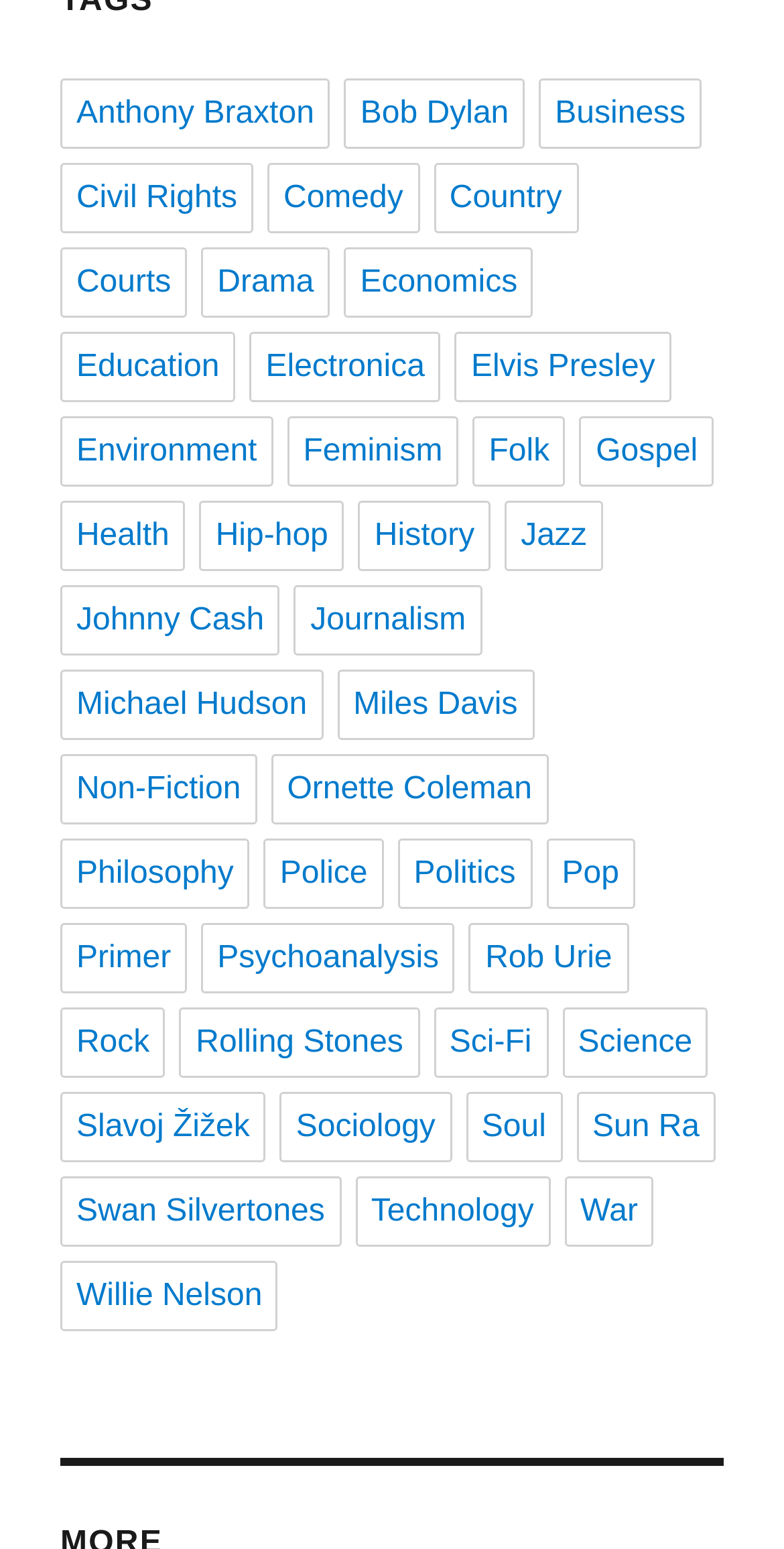What is the last link in the navigation?
Based on the image, please offer an in-depth response to the question.

I looked at the last link element under the navigation element, which has the text 'Willie Nelson'.